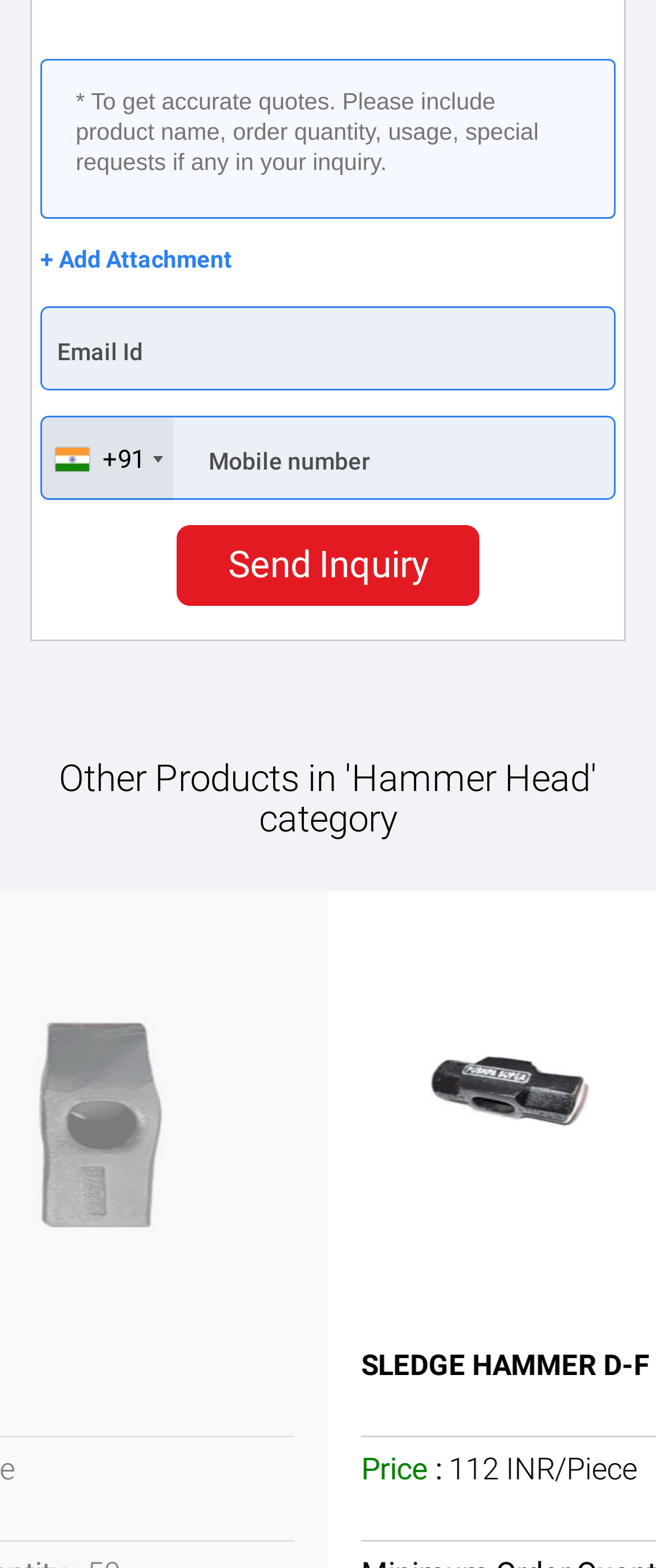Answer the following inquiry with a single word or phrase:
What is the purpose of the textbox at the top?

Get accurate quotes